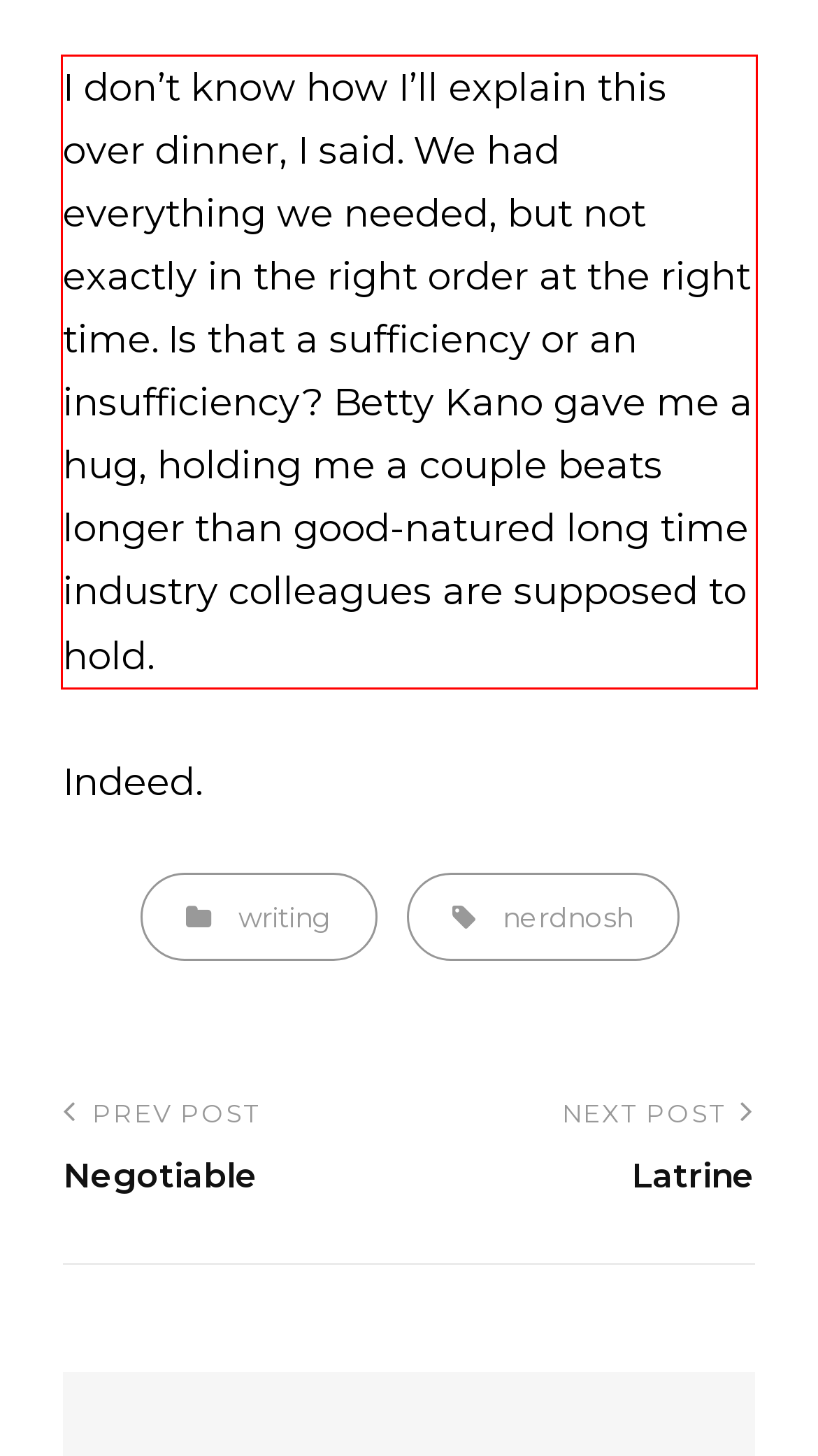You are presented with a screenshot containing a red rectangle. Extract the text found inside this red bounding box.

I don’t know how I’ll explain this over dinner, I said. We had everything we needed, but not exactly in the right order at the right time. Is that a sufficiency or an insufficiency? Betty Kano gave me a hug, holding me a couple beats longer than good-natured long time industry colleagues are supposed to hold.